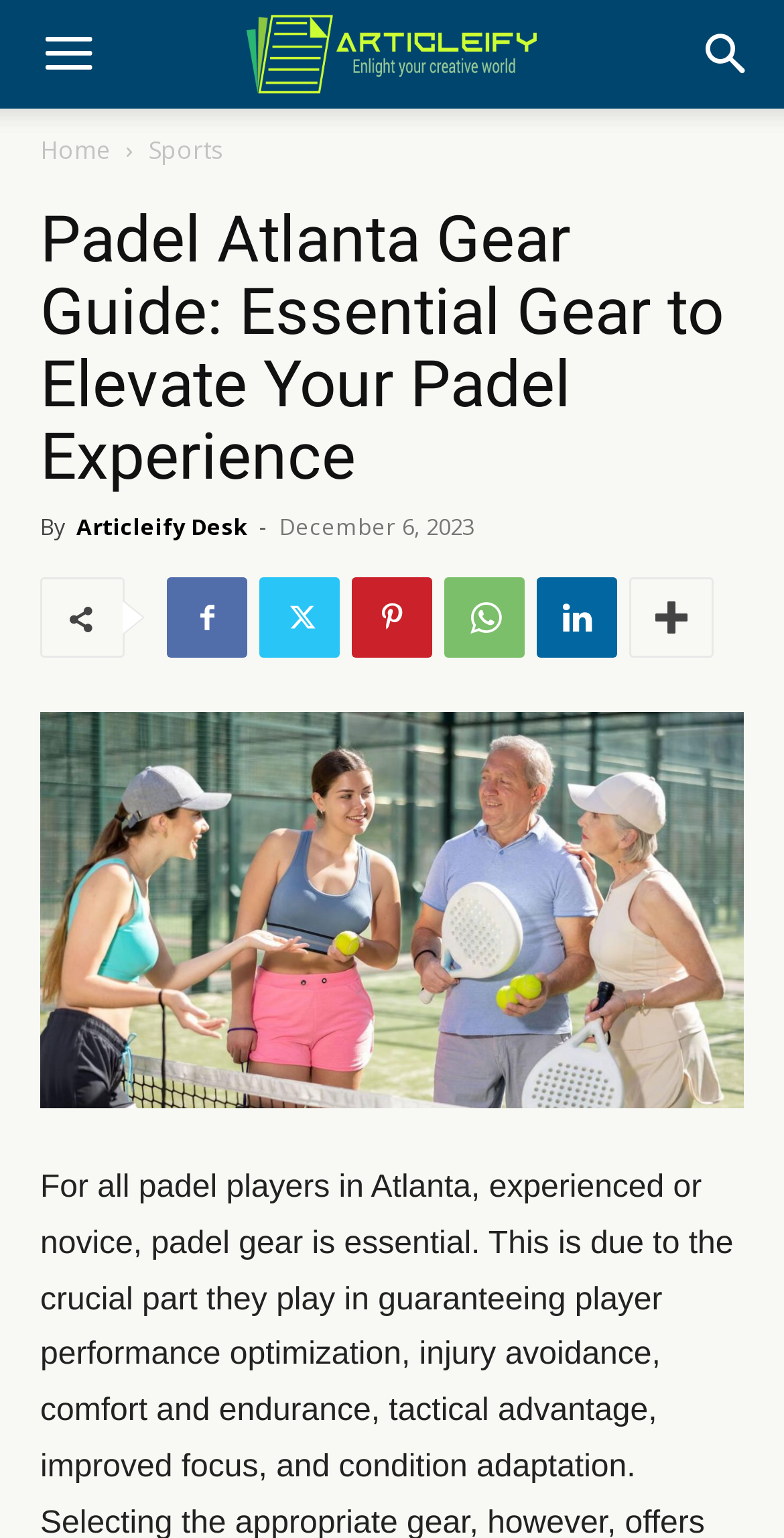Please identify the bounding box coordinates of the area that needs to be clicked to fulfill the following instruction: "Click the menu button."

[0.005, 0.0, 0.169, 0.071]